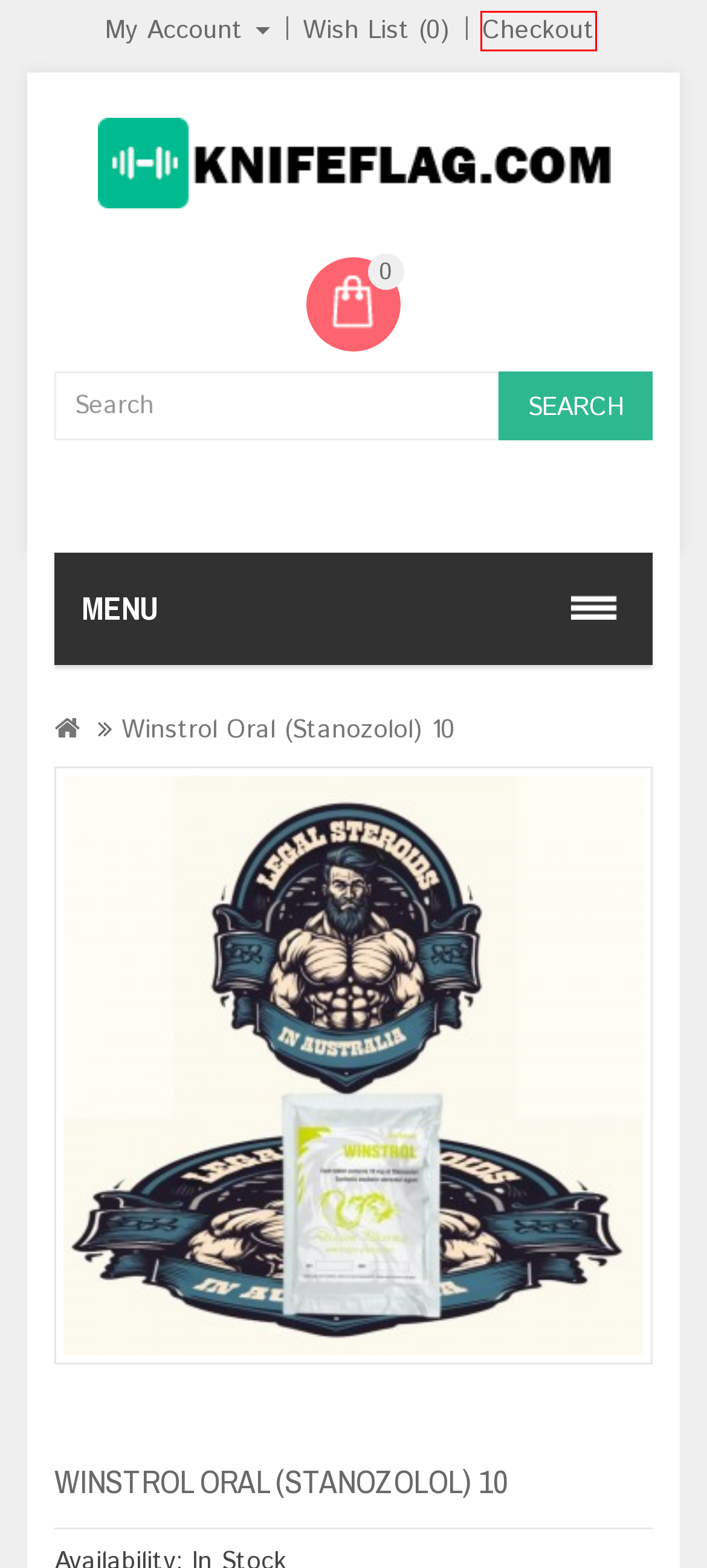You are provided with a screenshot of a webpage that has a red bounding box highlighting a UI element. Choose the most accurate webpage description that matches the new webpage after clicking the highlighted element. Here are your choices:
A. Purchase a Gift Certificate
B. Product Returns
C. Contact Us
D. Site Map
E. Shopping Cart
F. Buy Winstrol in AU - Sculpt Your Physique & Increase Strength
G. Account Login
H. Steroids and SARMS in Australia | Legit Real Anabolics For Sale Online

E